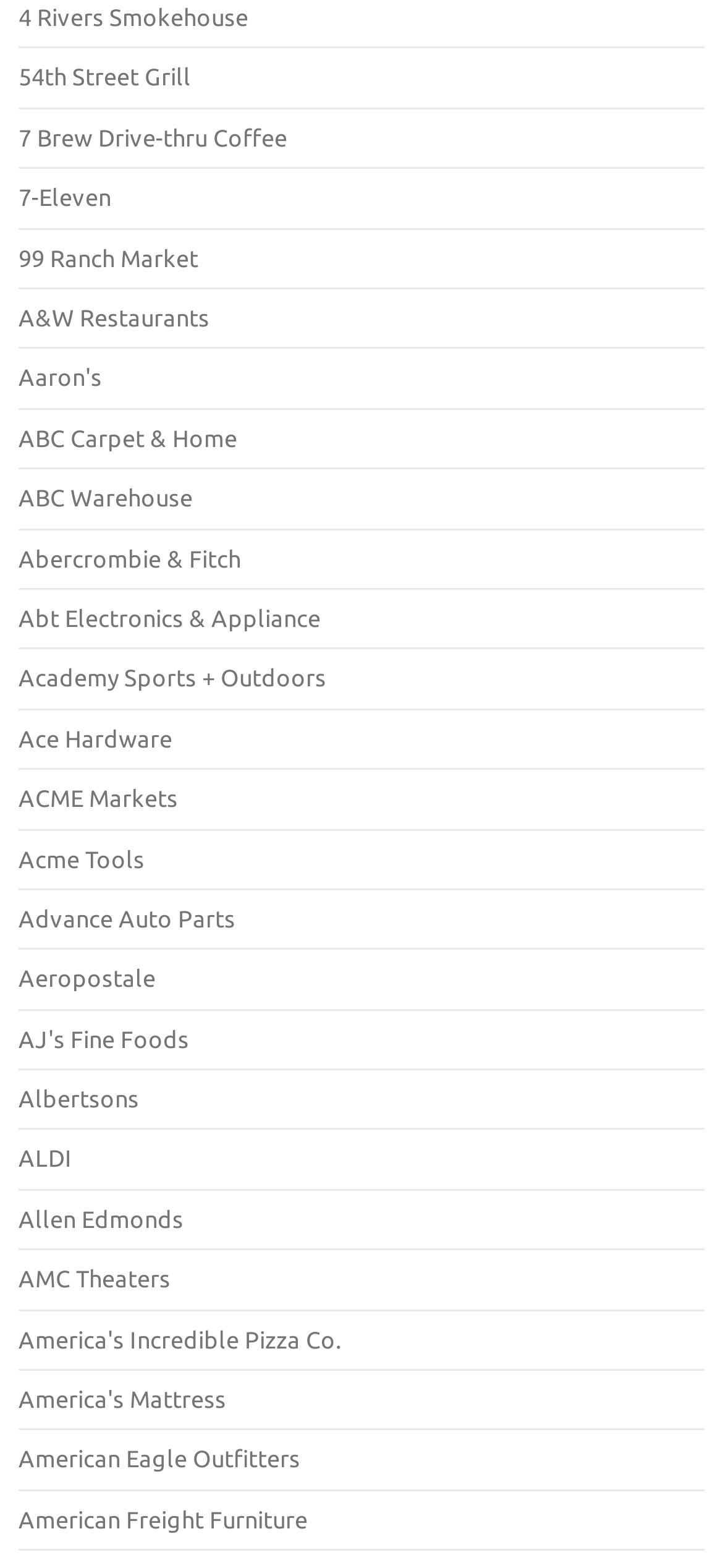Please locate the bounding box coordinates for the element that should be clicked to achieve the following instruction: "visit 4 Rivers Smokehouse website". Ensure the coordinates are given as four float numbers between 0 and 1, i.e., [left, top, right, bottom].

[0.026, 0.002, 0.344, 0.019]